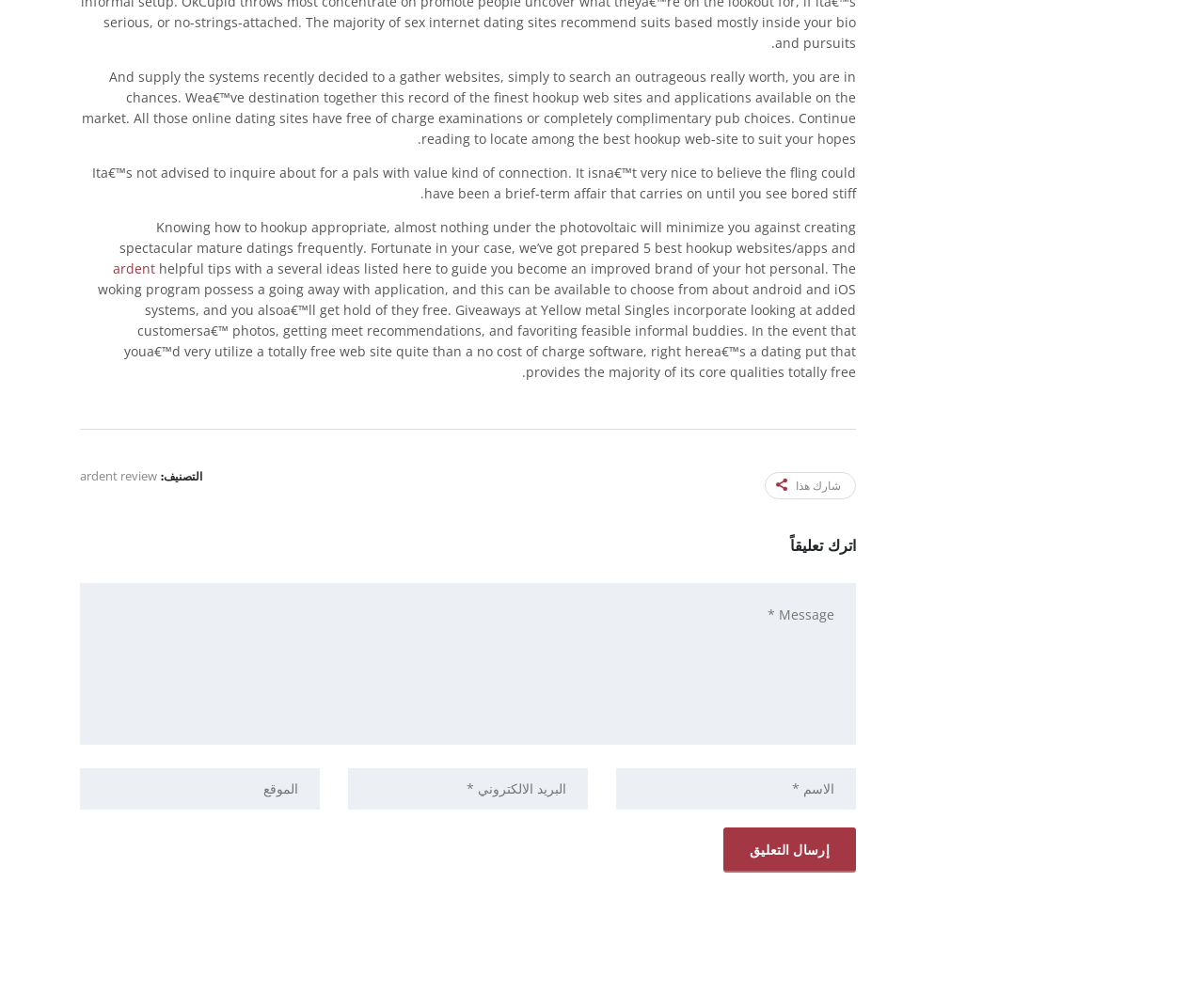Determine the bounding box coordinates of the clickable region to carry out the instruction: "Type a message in the 'Message *' textbox".

[0.066, 0.578, 0.711, 0.739]